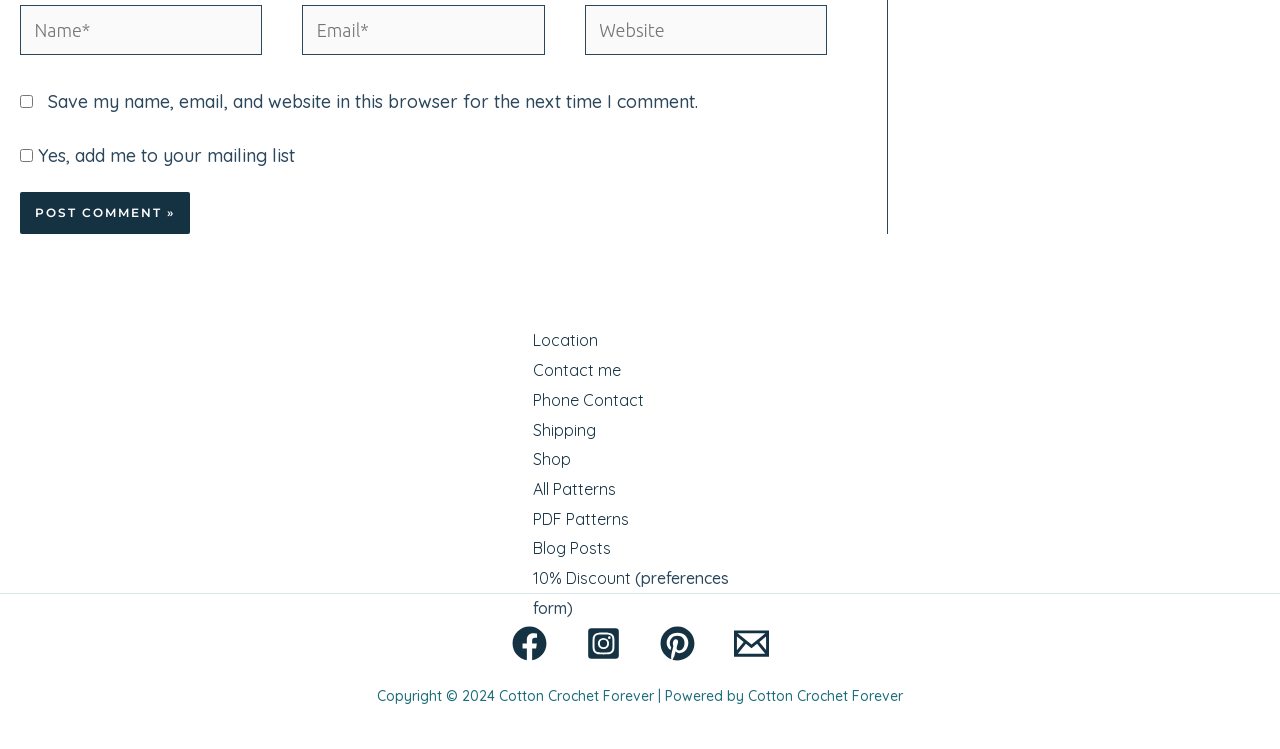What is the function of the button at the top?
Provide an in-depth answer to the question, covering all aspects.

The button at the top is labeled 'Post Comment »' and is likely used to submit a comment or post to the website.